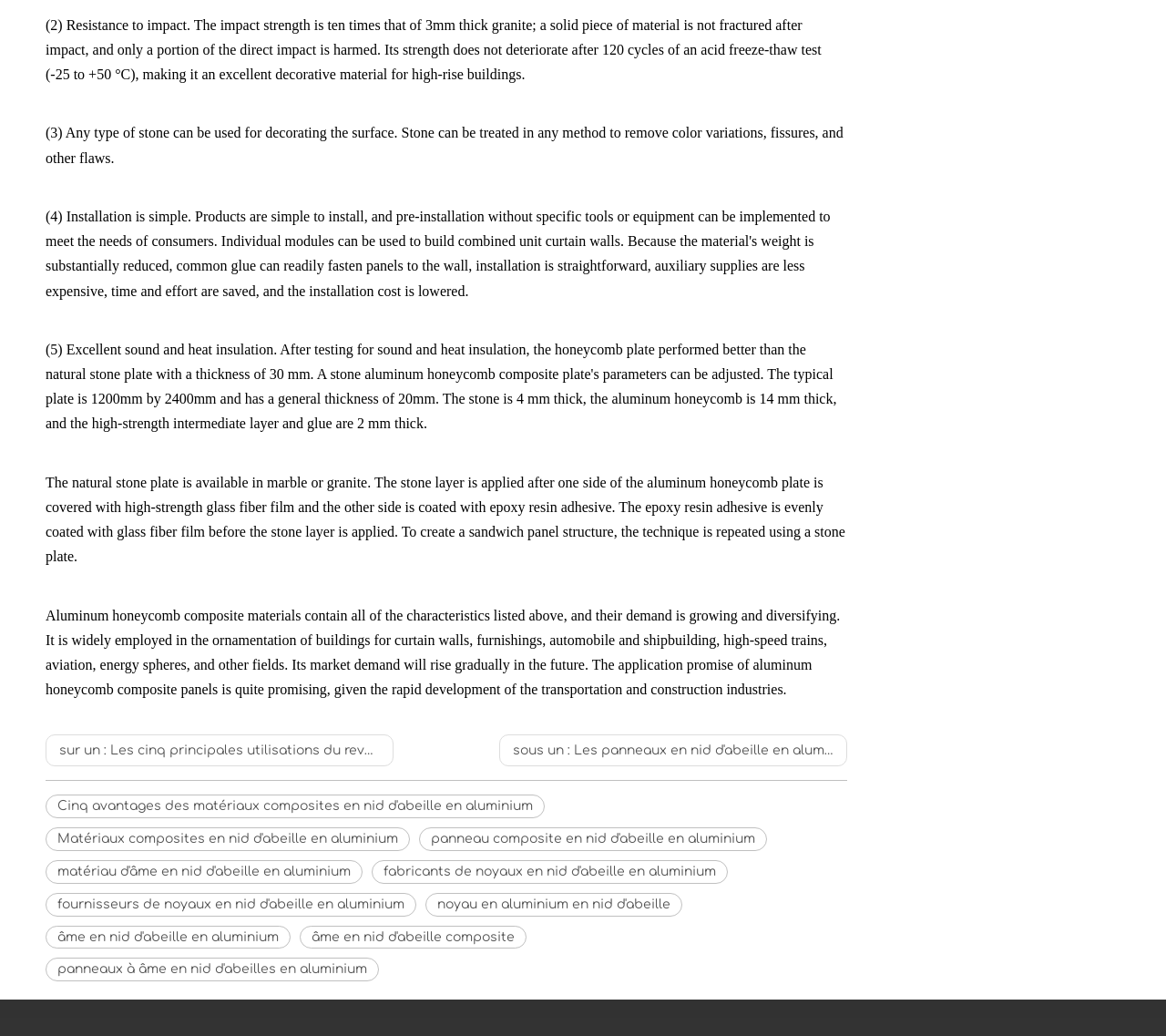What is the purpose of the epoxy resin adhesive?
Using the image, respond with a single word or phrase.

To create a sandwich panel structure